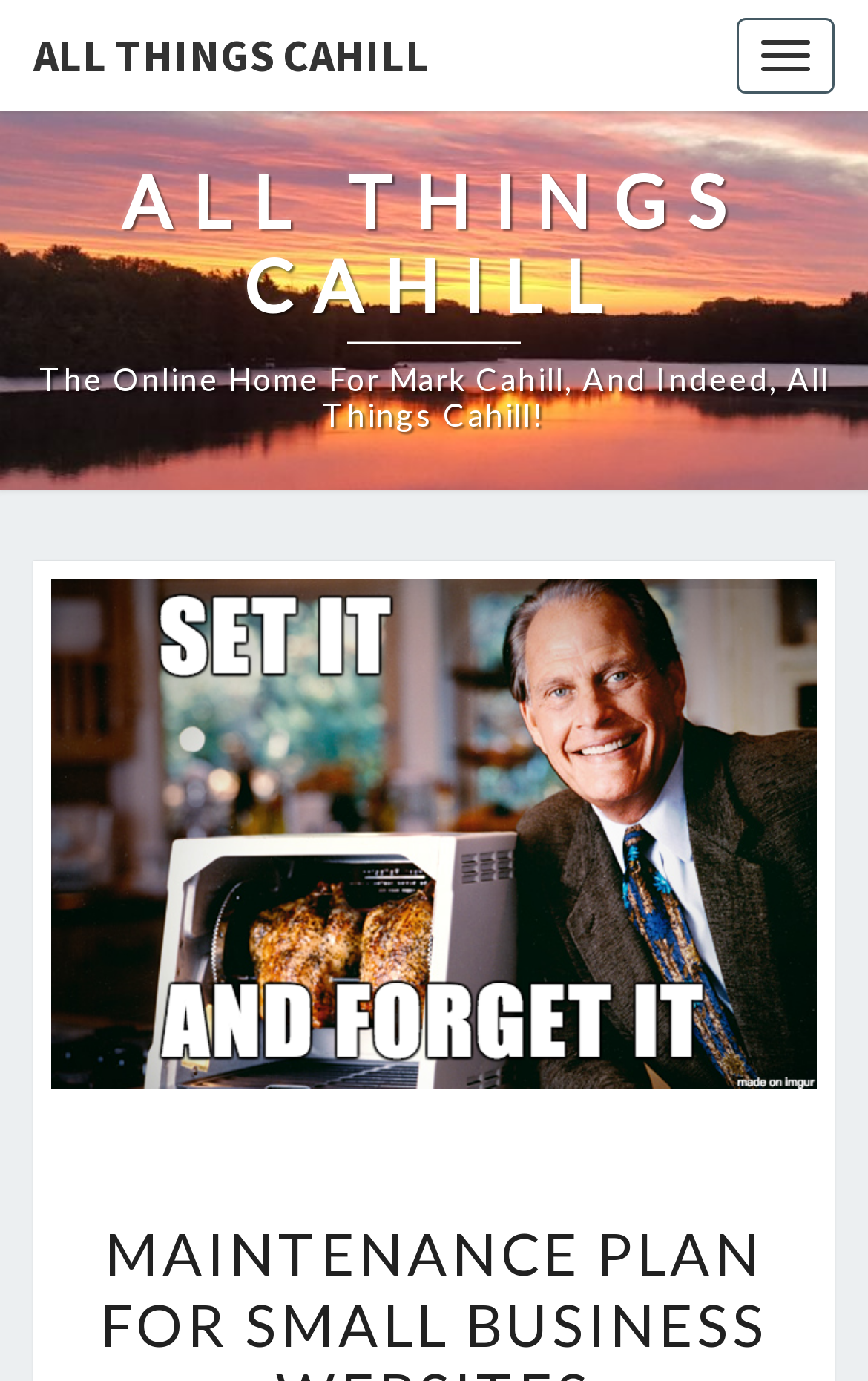Extract the bounding box coordinates for the HTML element that matches this description: "Toggle navigation". The coordinates should be four float numbers between 0 and 1, i.e., [left, top, right, bottom].

[0.849, 0.013, 0.962, 0.068]